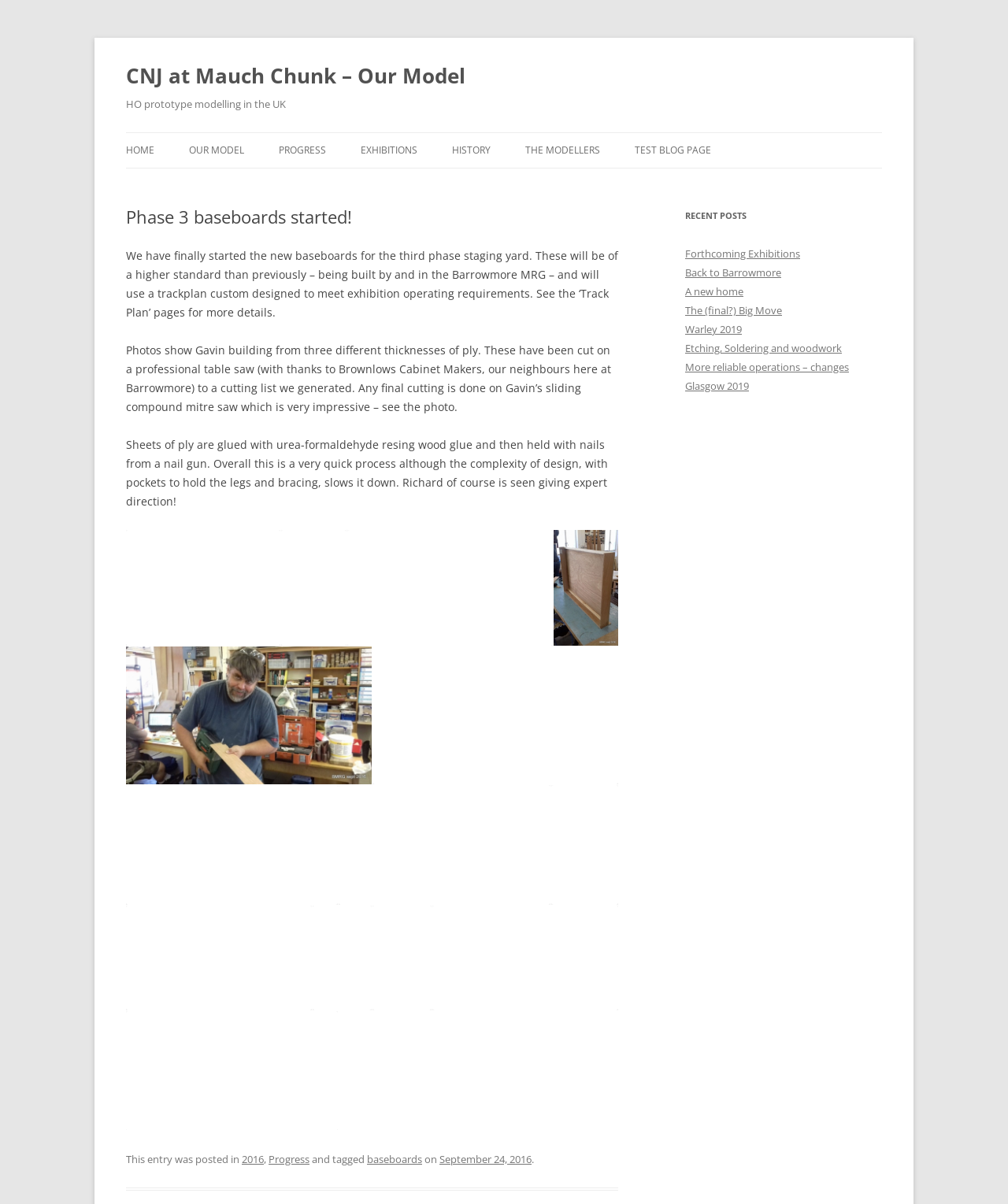Using the information in the image, could you please answer the following question in detail:
How many images are shown in the article?

The webpage contains 10 image elements in the article, which are shown to illustrate the process of building the baseboards.